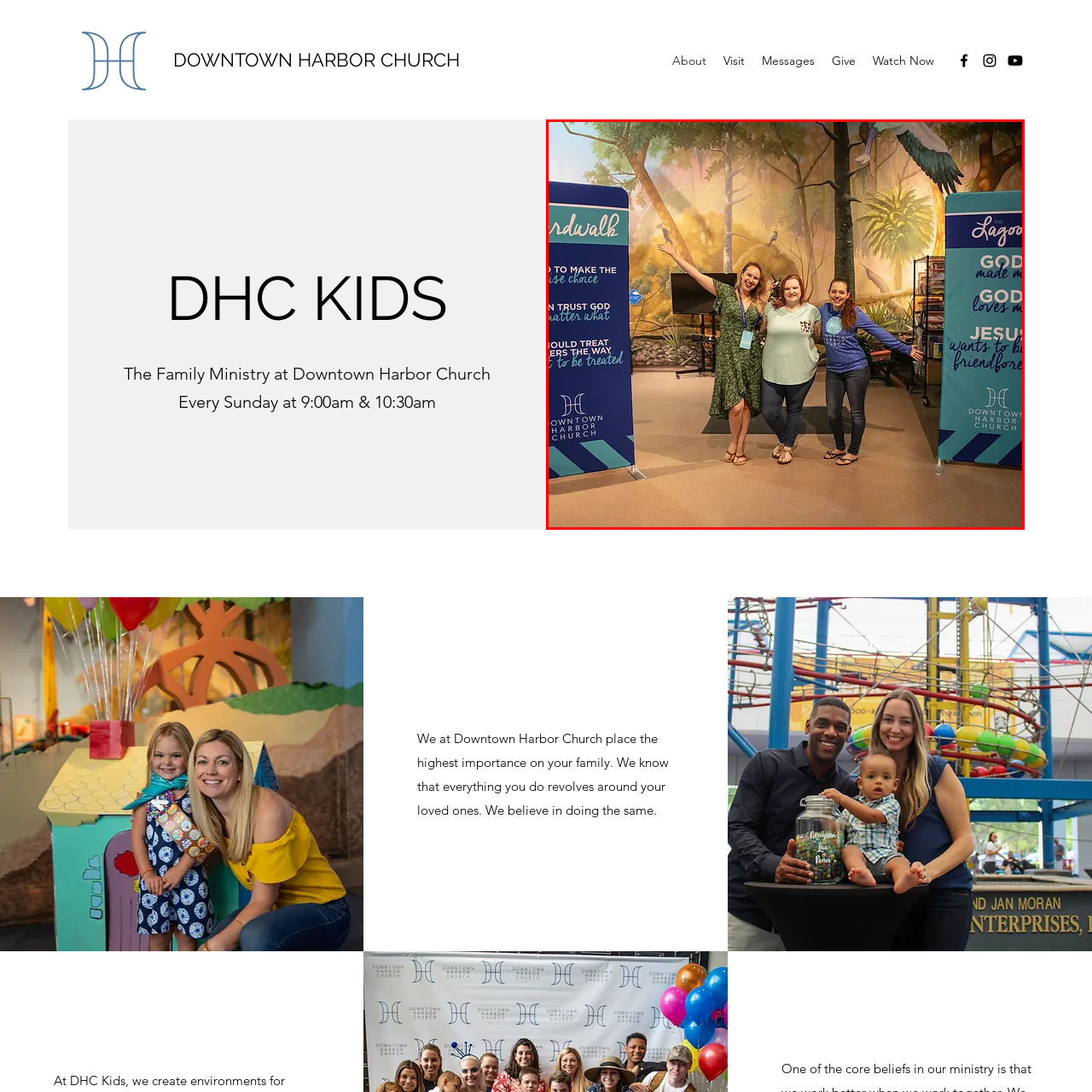What is the likely purpose of the banners?  
Observe the image highlighted by the red bounding box and supply a detailed response derived from the visual information in the image.

The banners feature messages of faith, and their placement in the kids' ministry area suggests that they are intended to promote values such as community and kindness among the children and families attending the church.